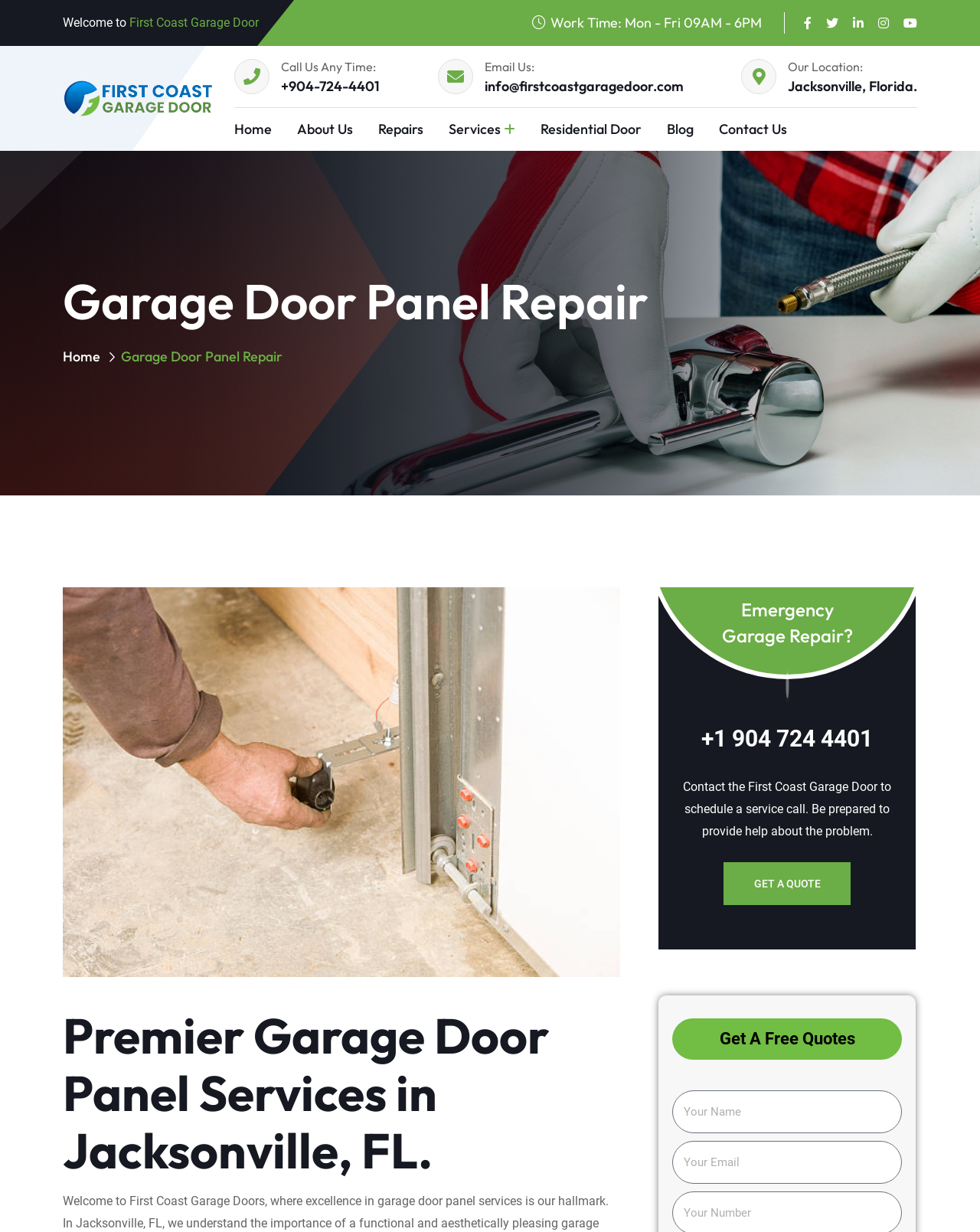What is the work time of First Coast Garage Door?
Using the visual information from the image, give a one-word or short-phrase answer.

Mon - Fri 09AM - 6PM